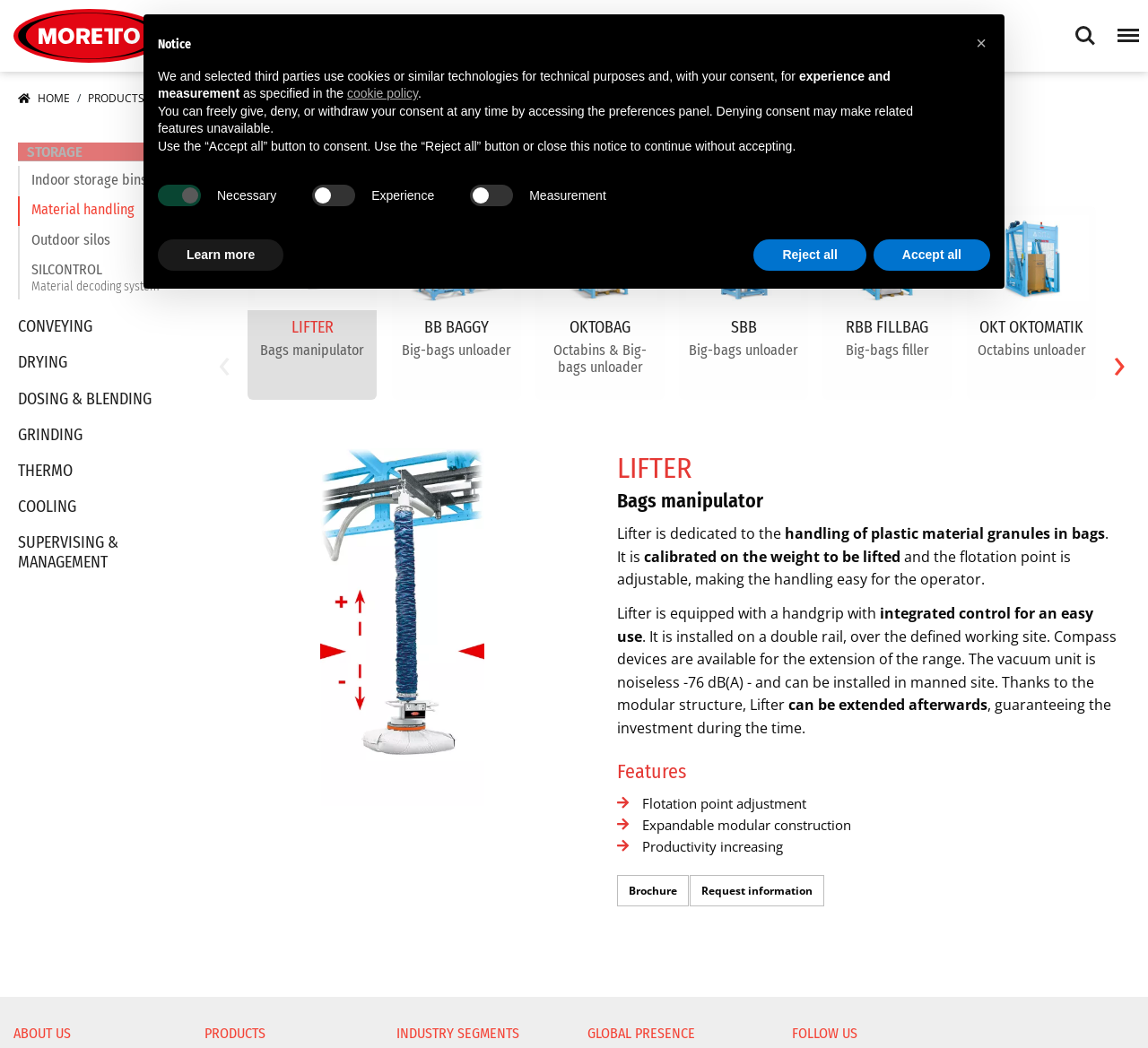Please locate the bounding box coordinates of the region I need to click to follow this instruction: "Click the Previous button".

[0.19, 0.258, 0.201, 0.432]